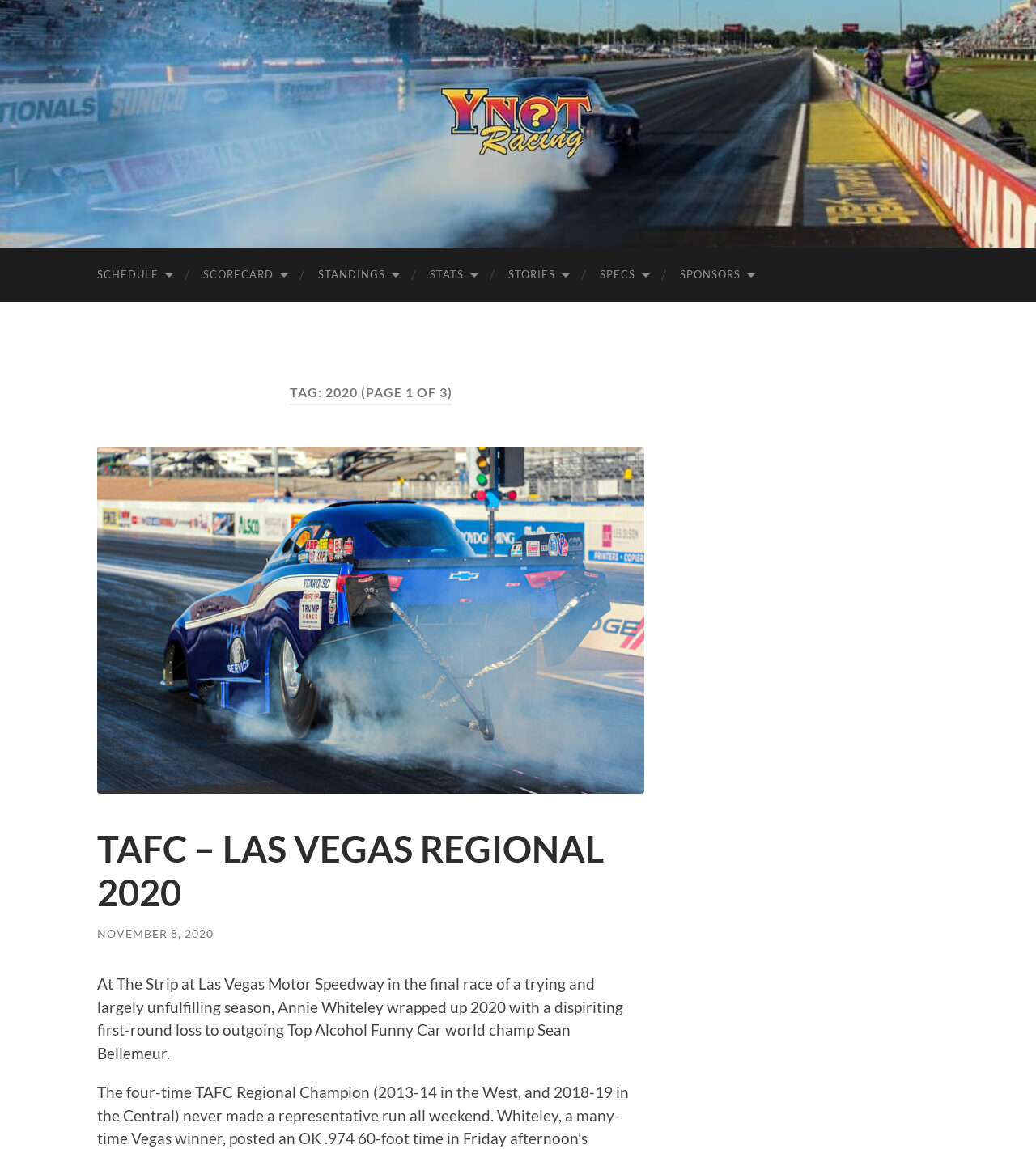Locate the bounding box coordinates of the item that should be clicked to fulfill the instruction: "go to NOVEMBER 8, 2020".

[0.094, 0.806, 0.206, 0.818]